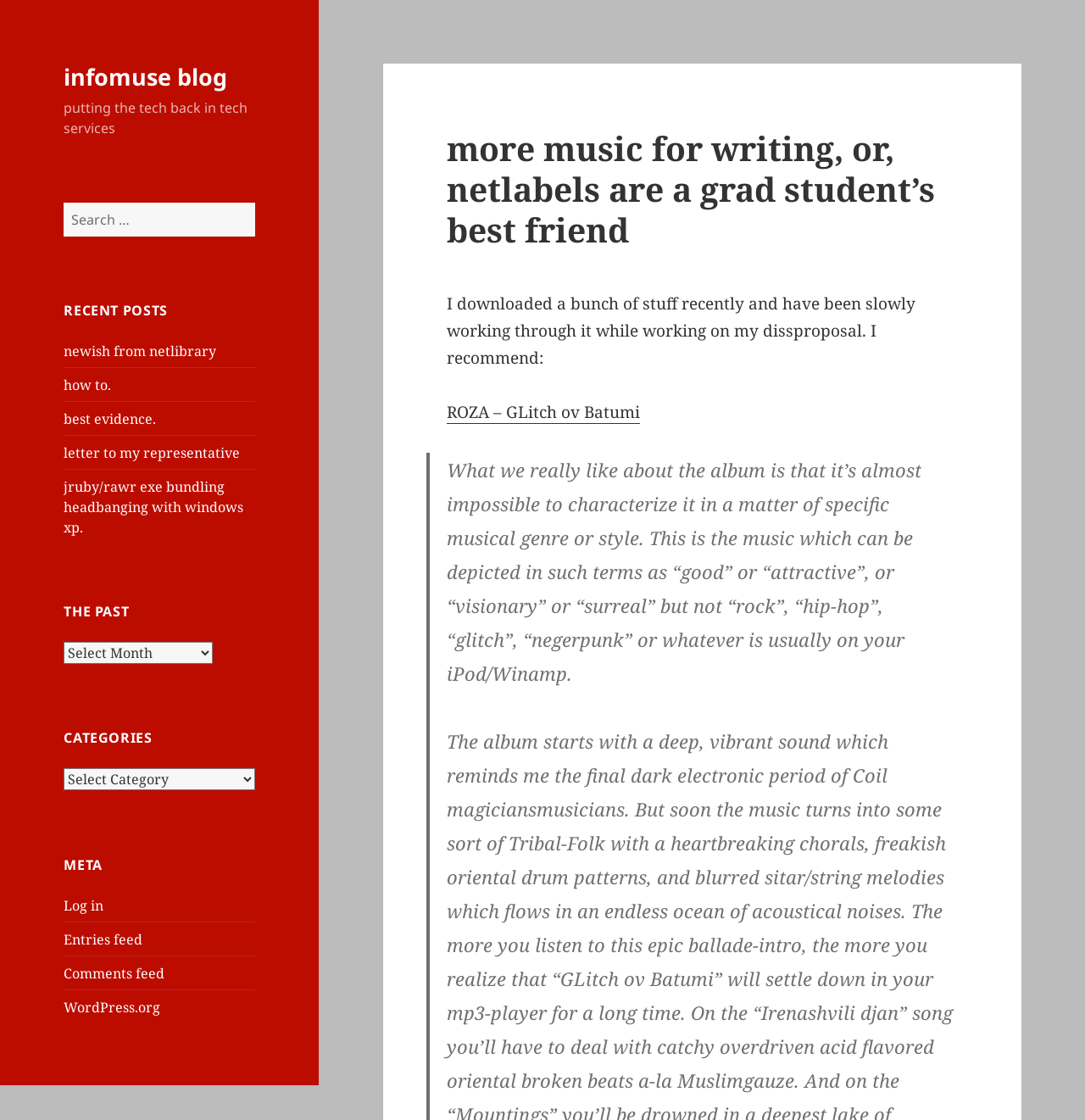Specify the bounding box coordinates of the area that needs to be clicked to achieve the following instruction: "Search for something".

[0.059, 0.181, 0.235, 0.211]